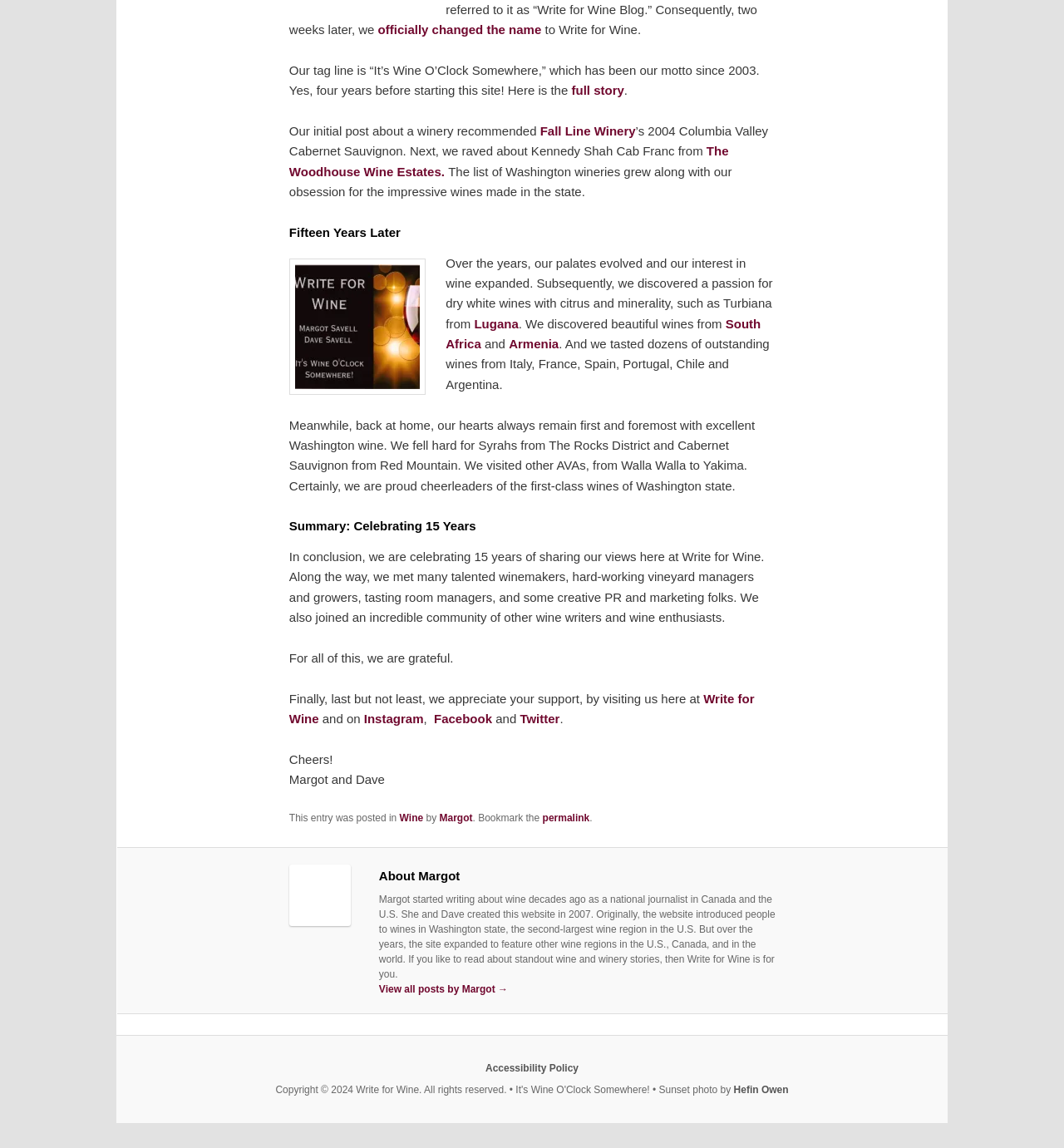Please analyze the image and provide a thorough answer to the question:
Who are the authors of Write for Wine?

The authors of Write for Wine are Margot and Dave, as mentioned at the end of the webpage in the text 'Margot and Dave'.